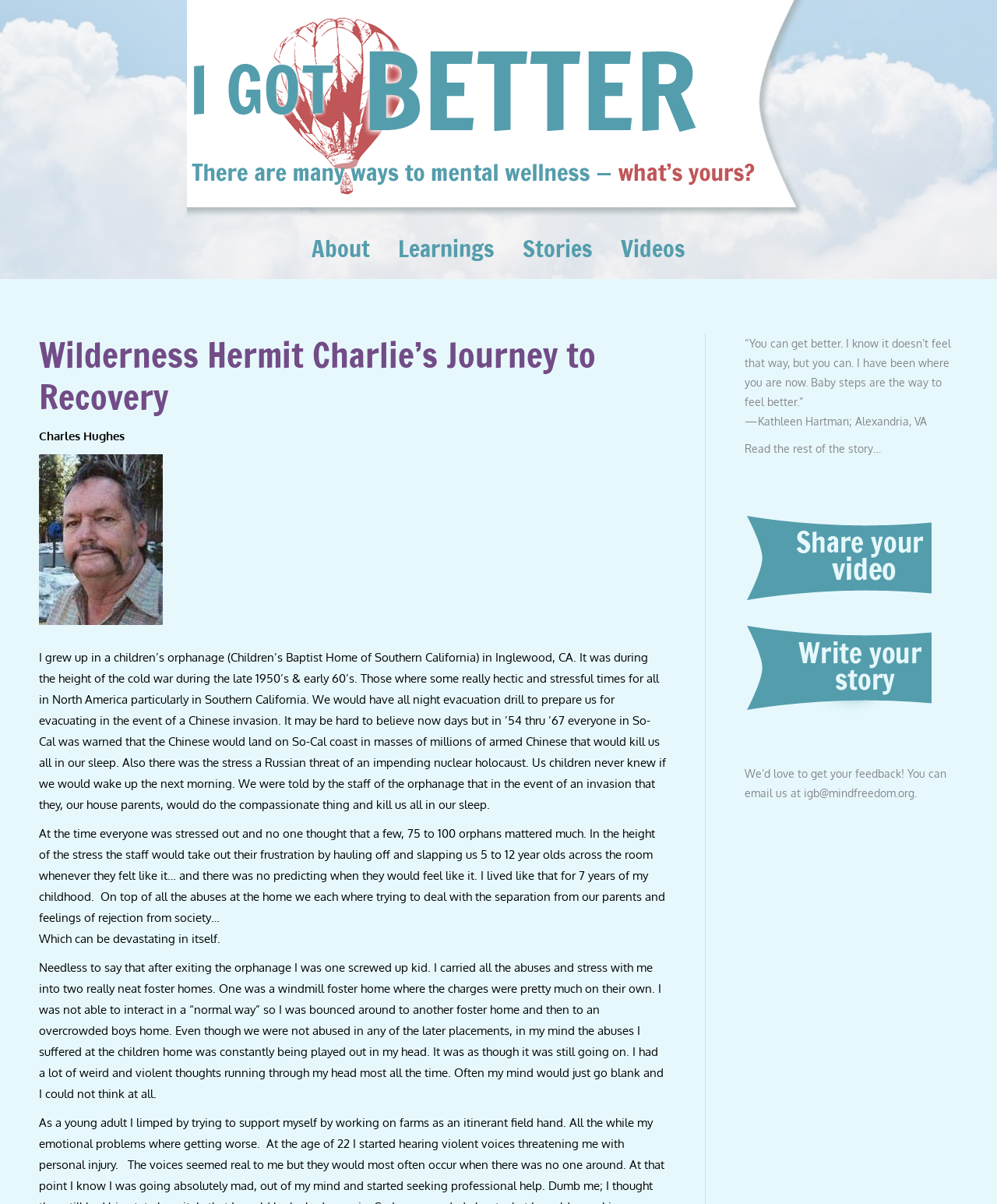Please answer the following question using a single word or phrase: 
What is the tone of the story?

Reflective and emotional